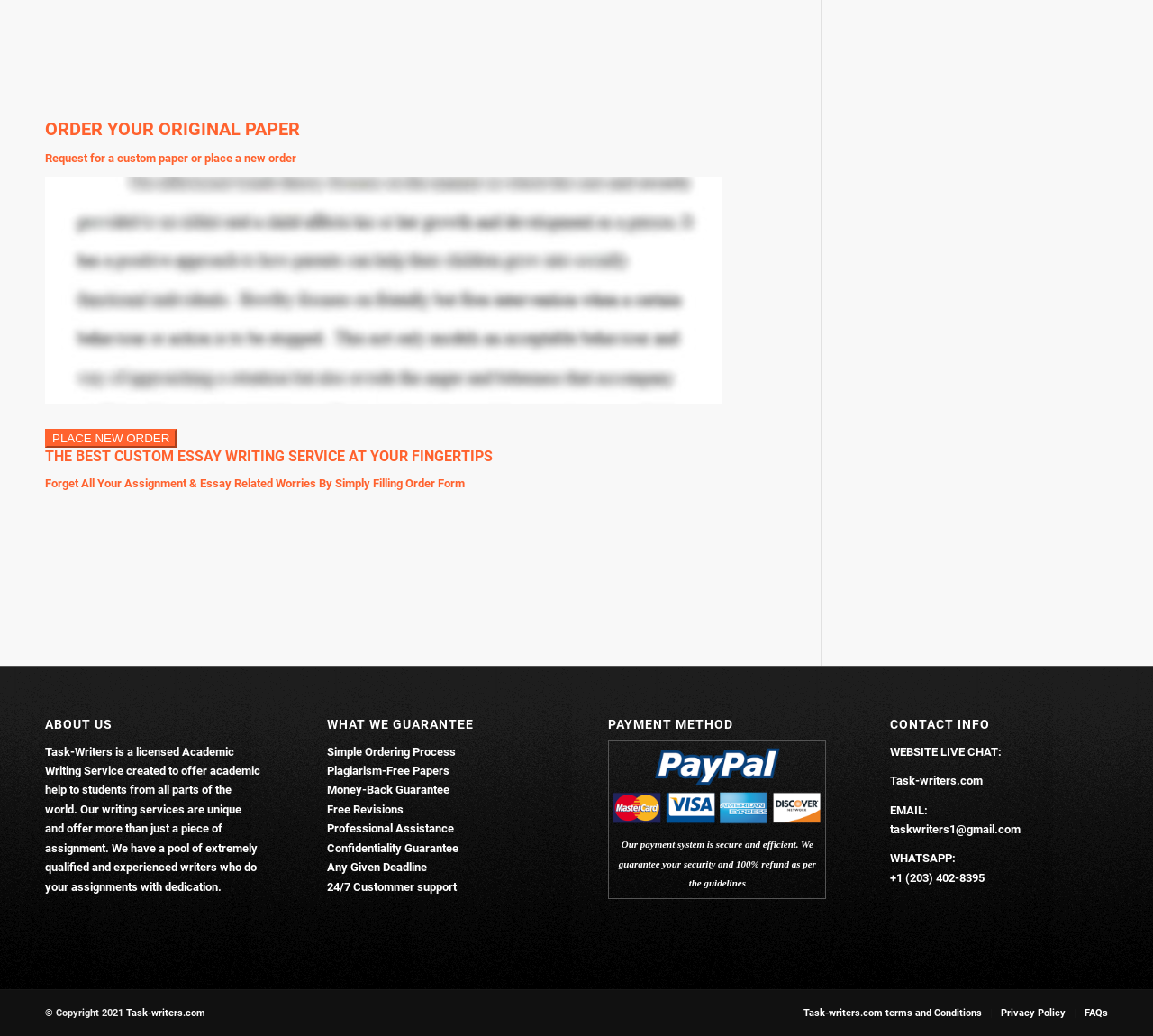What is the main purpose of this website?
Please elaborate on the answer to the question with detailed information.

Based on the webpage content, it appears that the website is an academic writing service that offers custom essay writing, assignment solutions, and other academic help to students. The website provides a platform for students to request custom papers, place new orders, and access various guarantees such as plagiarism-free papers, money-back guarantee, and free revisions.